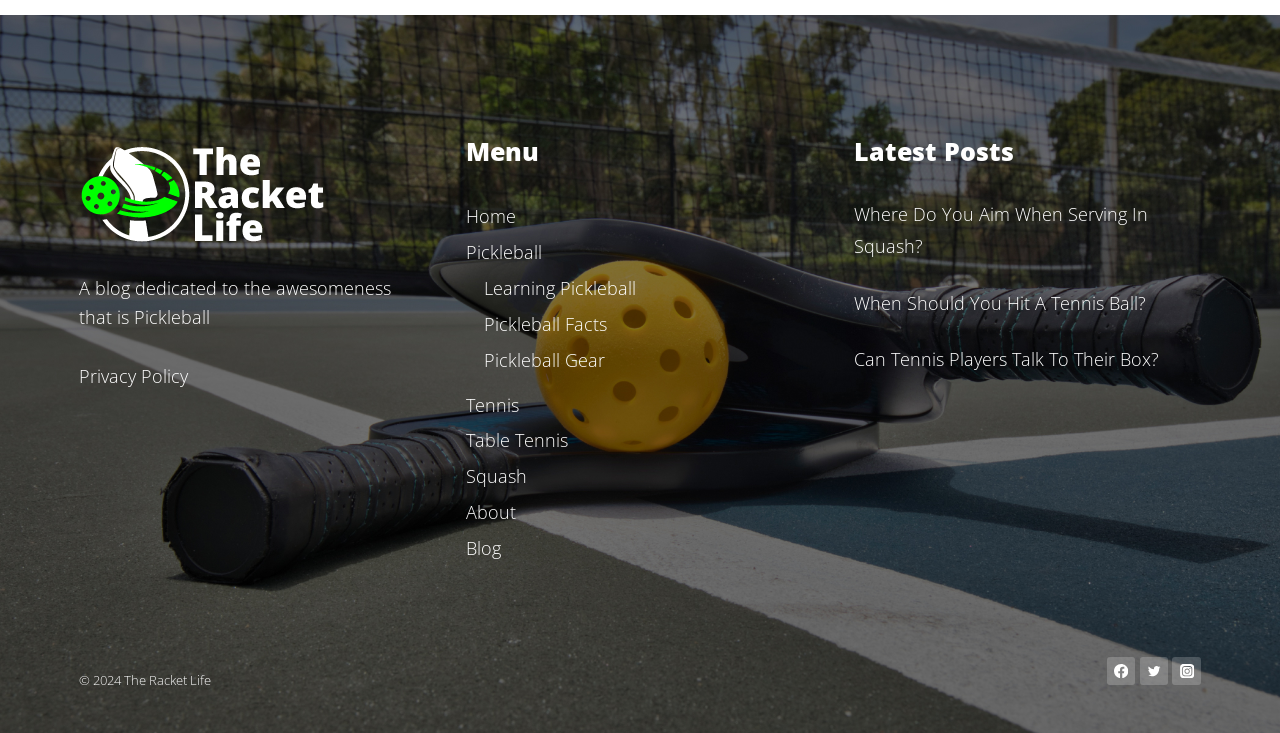What is the name of the blog?
Look at the image and provide a short answer using one word or a phrase.

The Racket Life